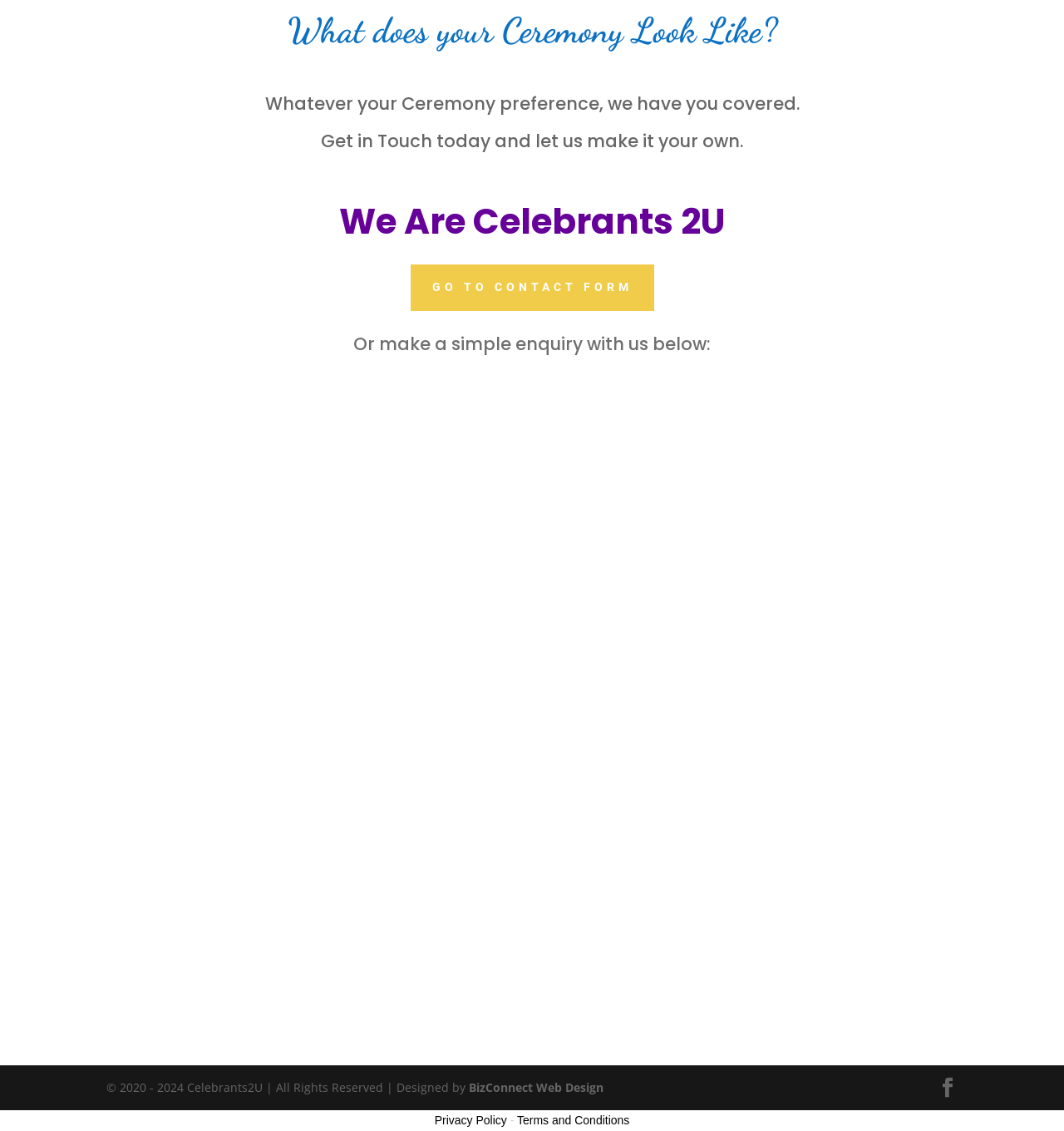Based on the description "Go To Contact Form", find the bounding box of the specified UI element.

[0.386, 0.234, 0.614, 0.275]